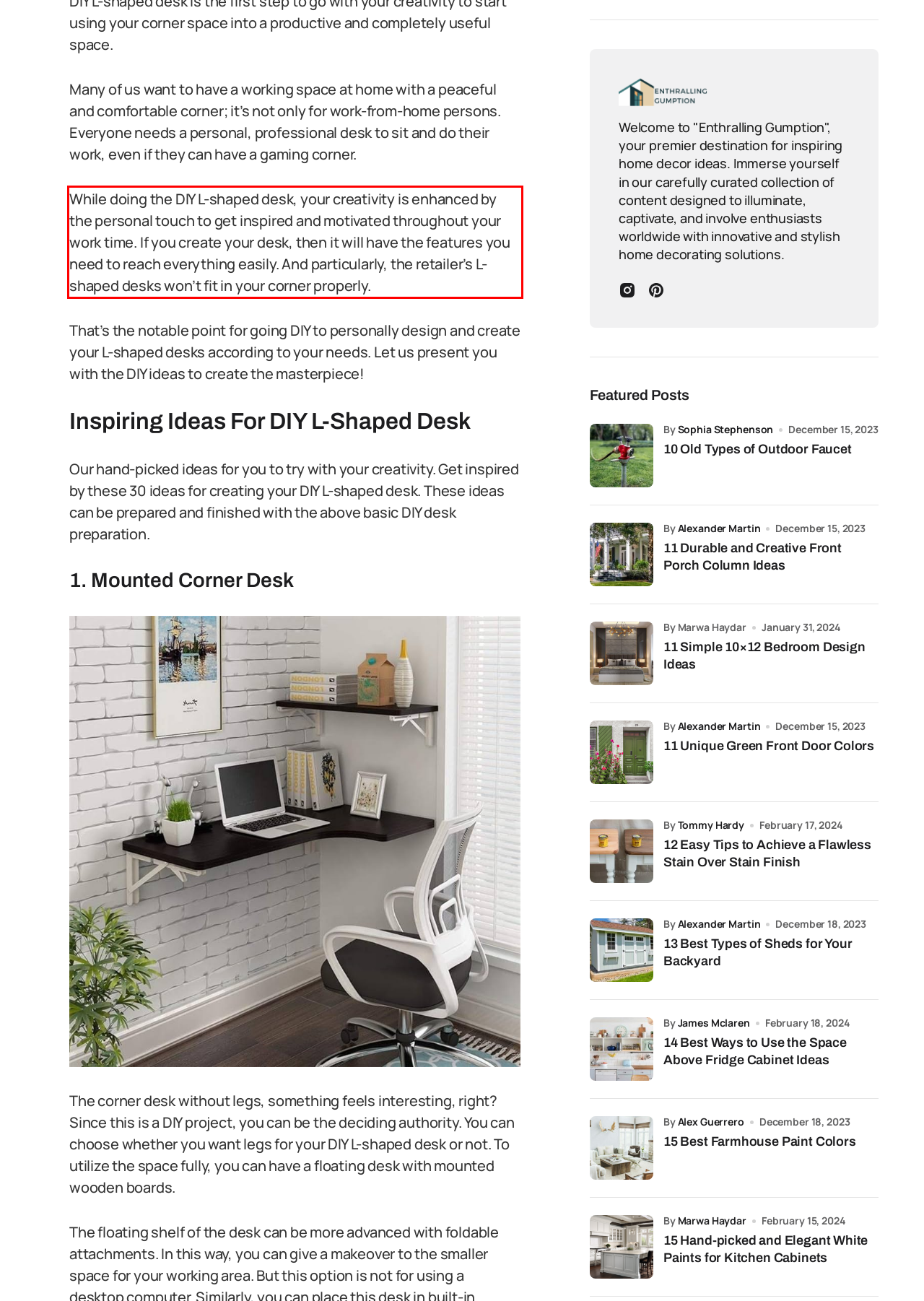By examining the provided screenshot of a webpage, recognize the text within the red bounding box and generate its text content.

While doing the DIY L-shaped desk, your creativity is enhanced by the personal touch to get inspired and motivated throughout your work time. If you create your desk, then it will have the features you need to reach everything easily. And particularly, the retailer’s L-shaped desks won’t fit in your corner properly.